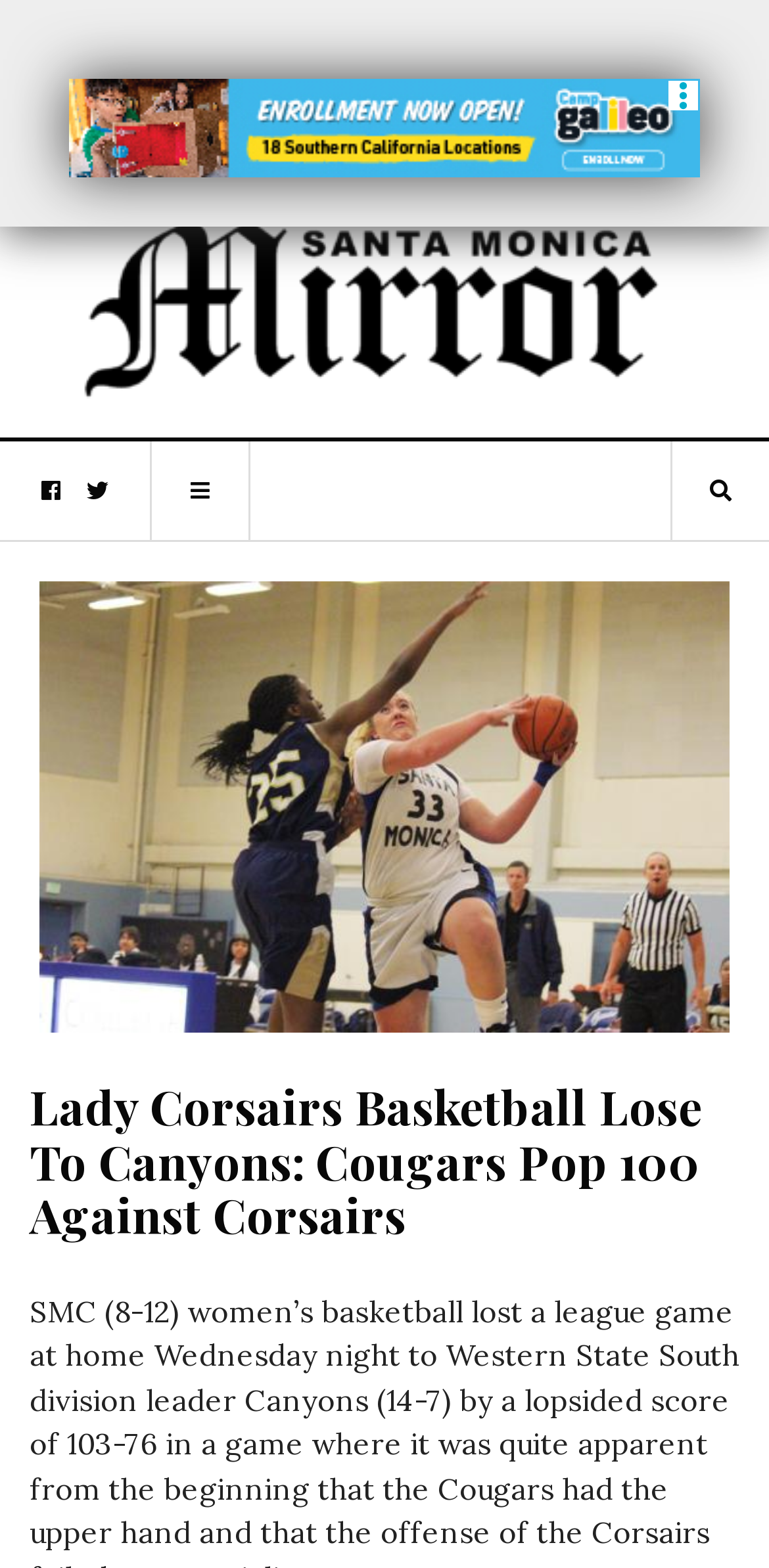Predict the bounding box of the UI element based on this description: "alt="SM Mirror"".

[0.096, 0.161, 0.865, 0.222]